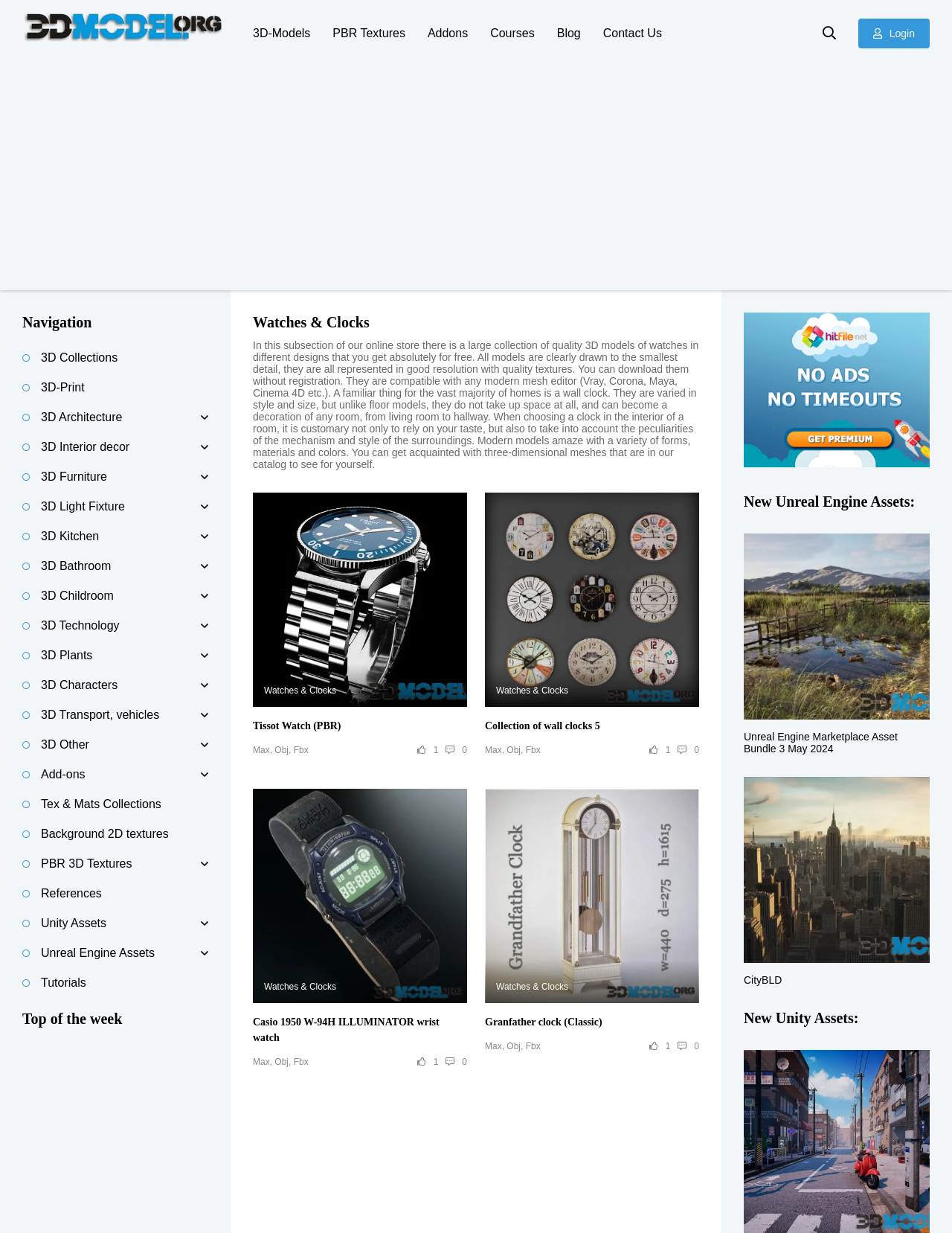Can you find the bounding box coordinates for the element that needs to be clicked to execute this instruction: "Click on the Watches & Clocks link"? The coordinates should be given as four float numbers between 0 and 1, i.e., [left, top, right, bottom].

[0.266, 0.253, 0.734, 0.269]